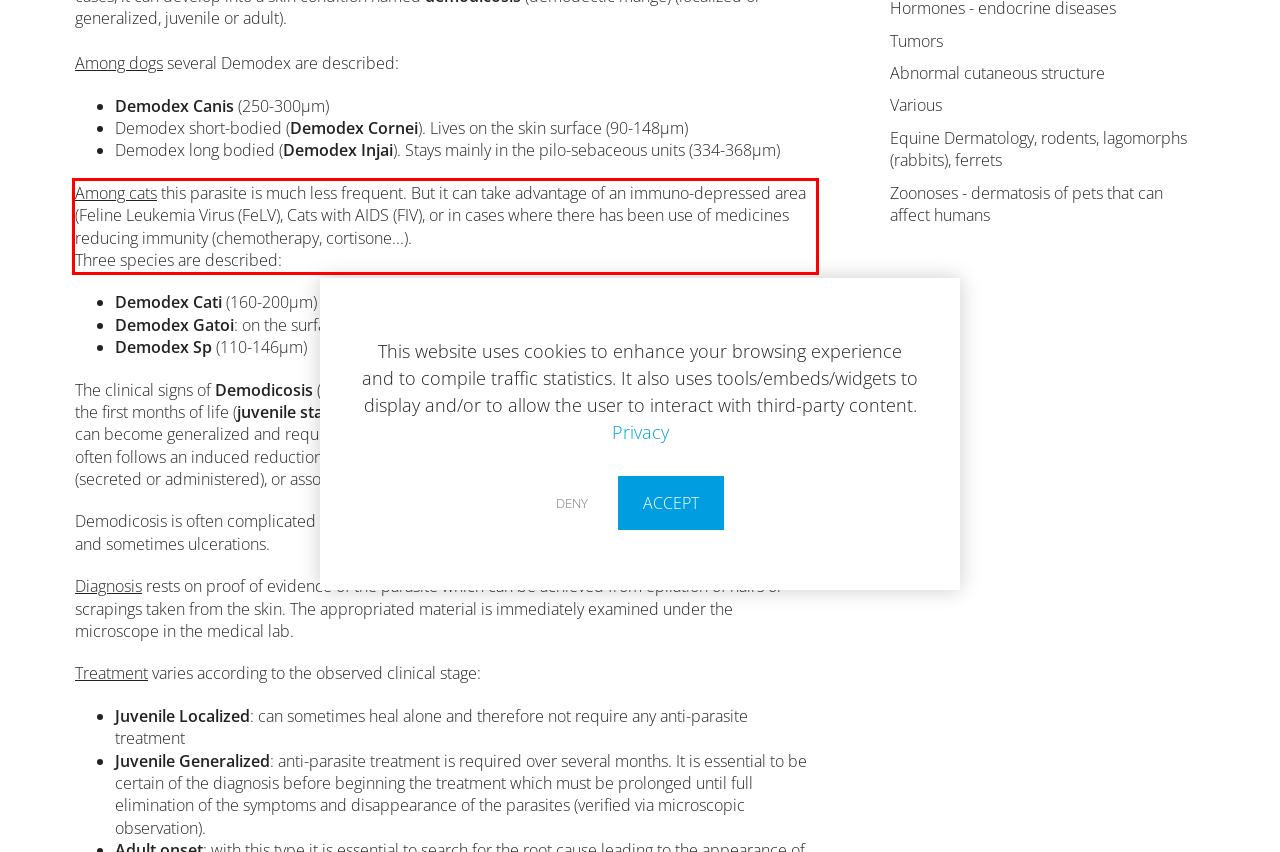Identify the red bounding box in the webpage screenshot and perform OCR to generate the text content enclosed.

Among cats this parasite is much less frequent. But it can take advantage of an immuno-depressed area (Feline Leukemia Virus (FeLV), Cats with AIDS (FIV), or in cases where there has been use of medicines reducing immunity (chemotherapy, cortisone...). Three species are described: